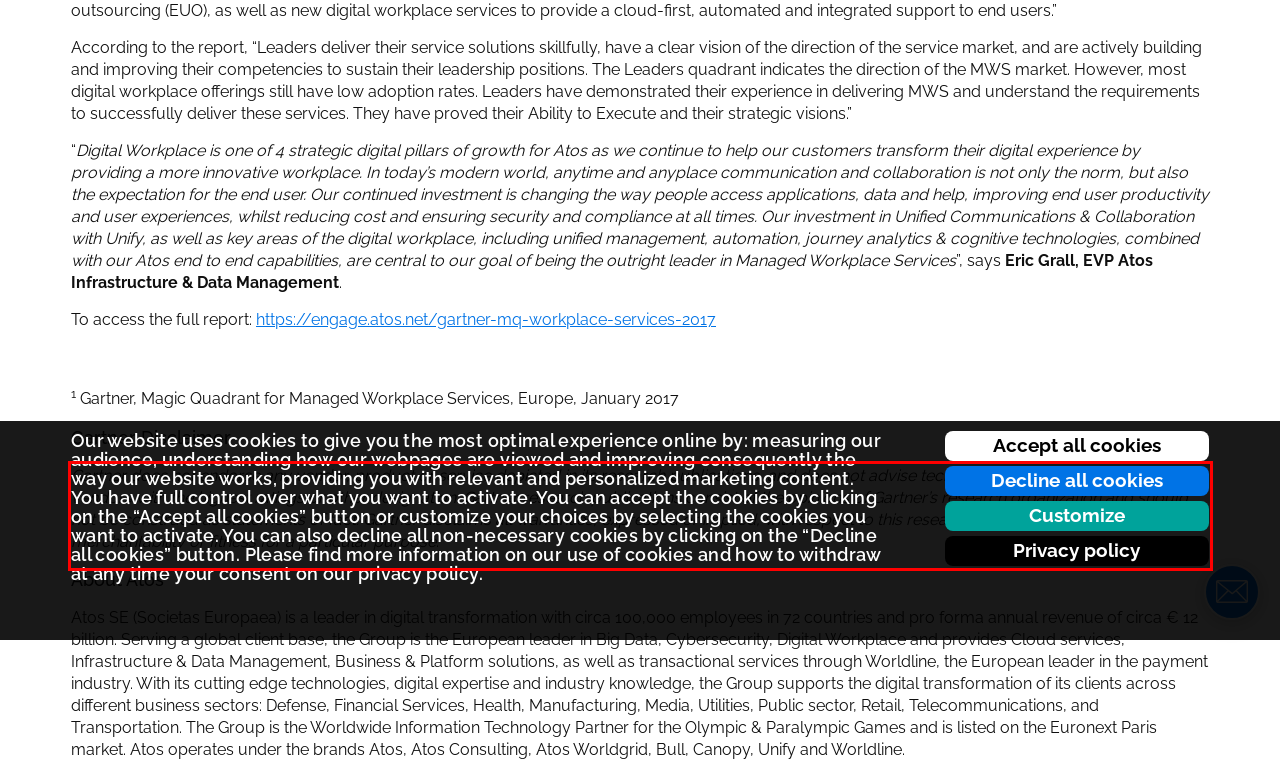Locate the red bounding box in the provided webpage screenshot and use OCR to determine the text content inside it.

Gartner does not endorse any vendor, product or service depicted in its research publications, and does not advise technology users to select only those vendors with the highest ratings or other designation. Gartner research publications consist of the opinions of Gartner’s research organization and should not be construed as statements of fact. Gartner disclaims all warranties, expressed or implied, with respect to this research, including any warranties of merchantability or fitness for a particular purpose.